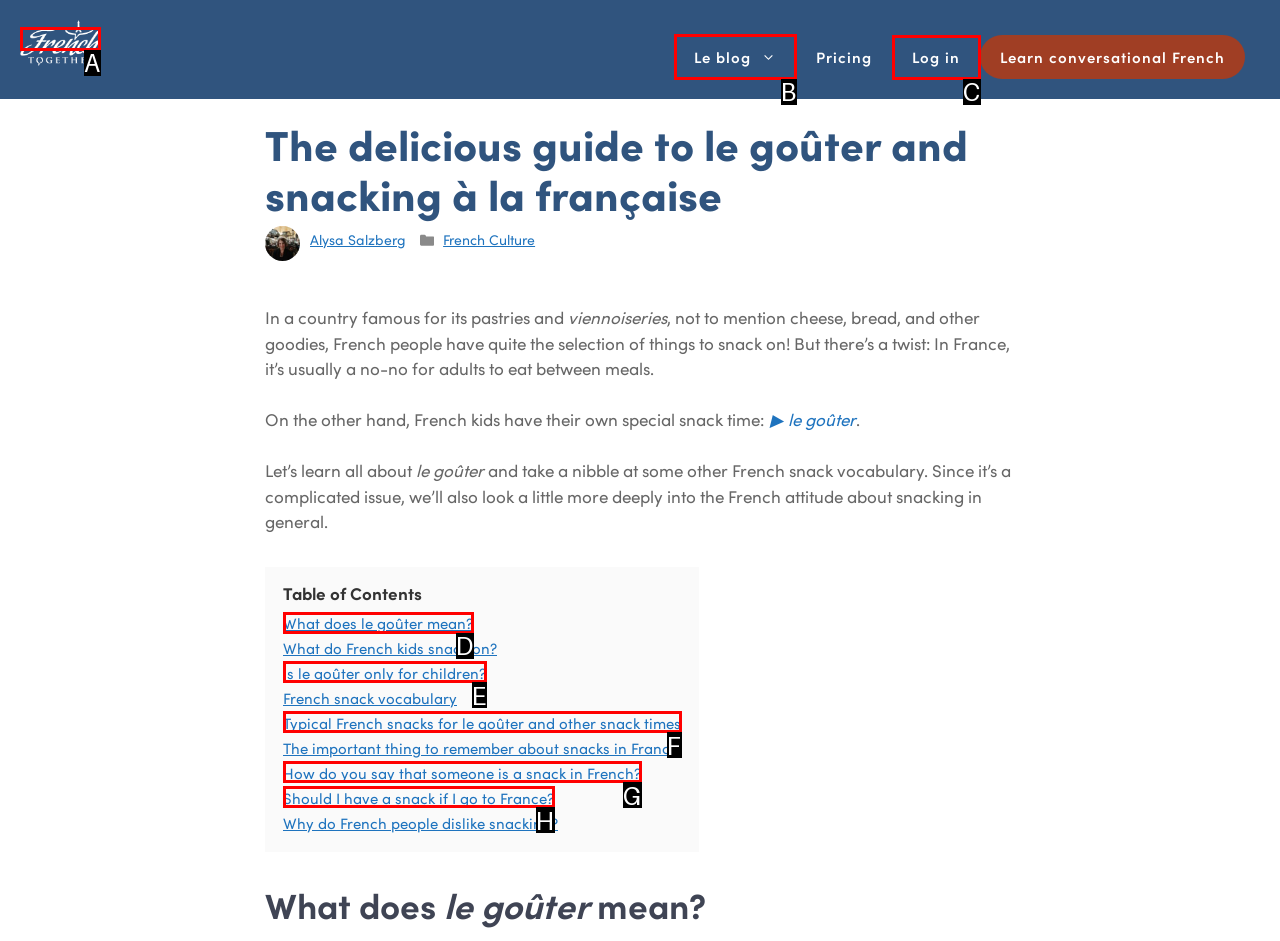Point out the HTML element I should click to achieve the following task: Click on the 'Le blog' link Provide the letter of the selected option from the choices.

B